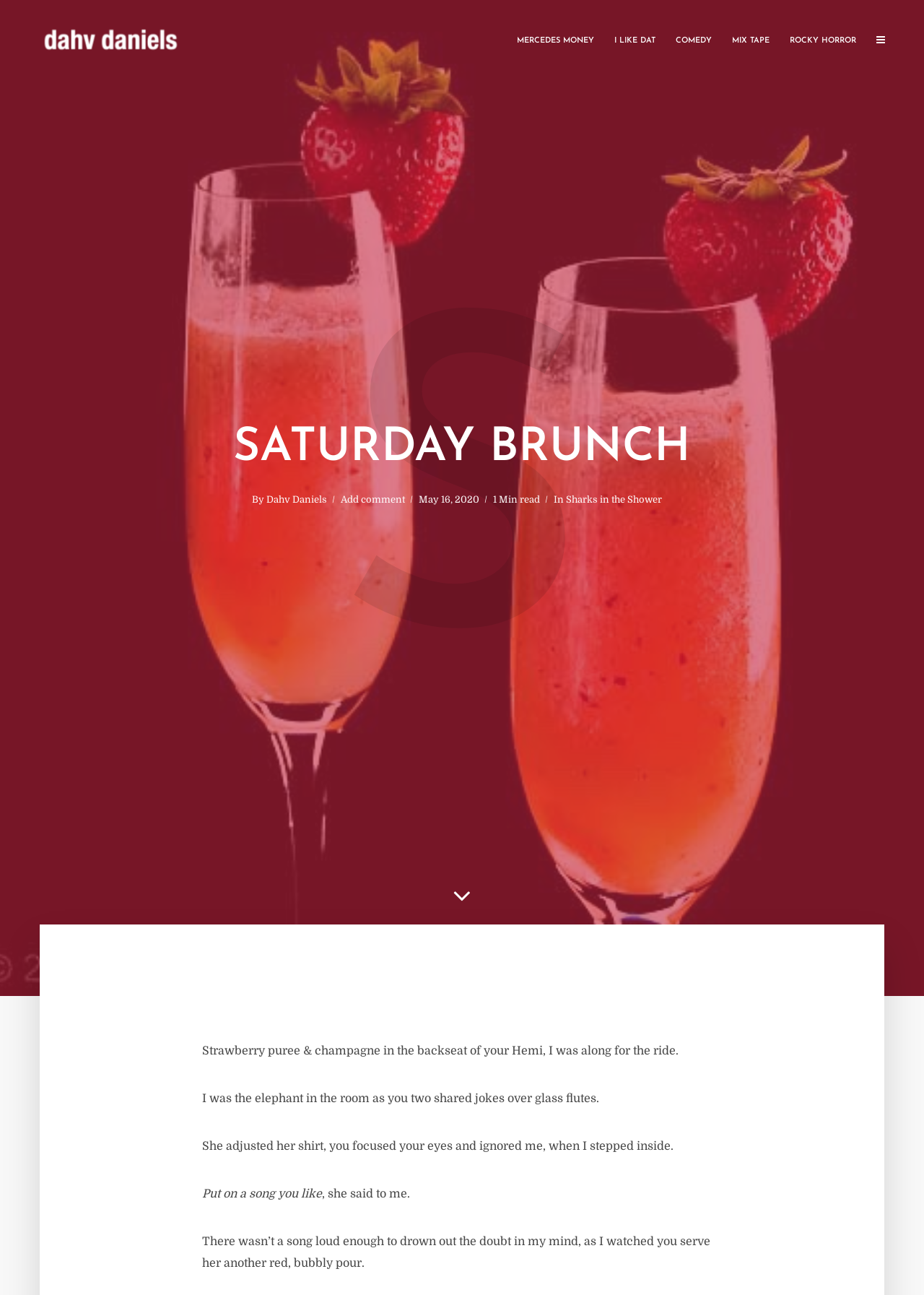Show the bounding box coordinates of the region that should be clicked to follow the instruction: "Read the article about Sharks in the Shower."

[0.612, 0.381, 0.716, 0.392]